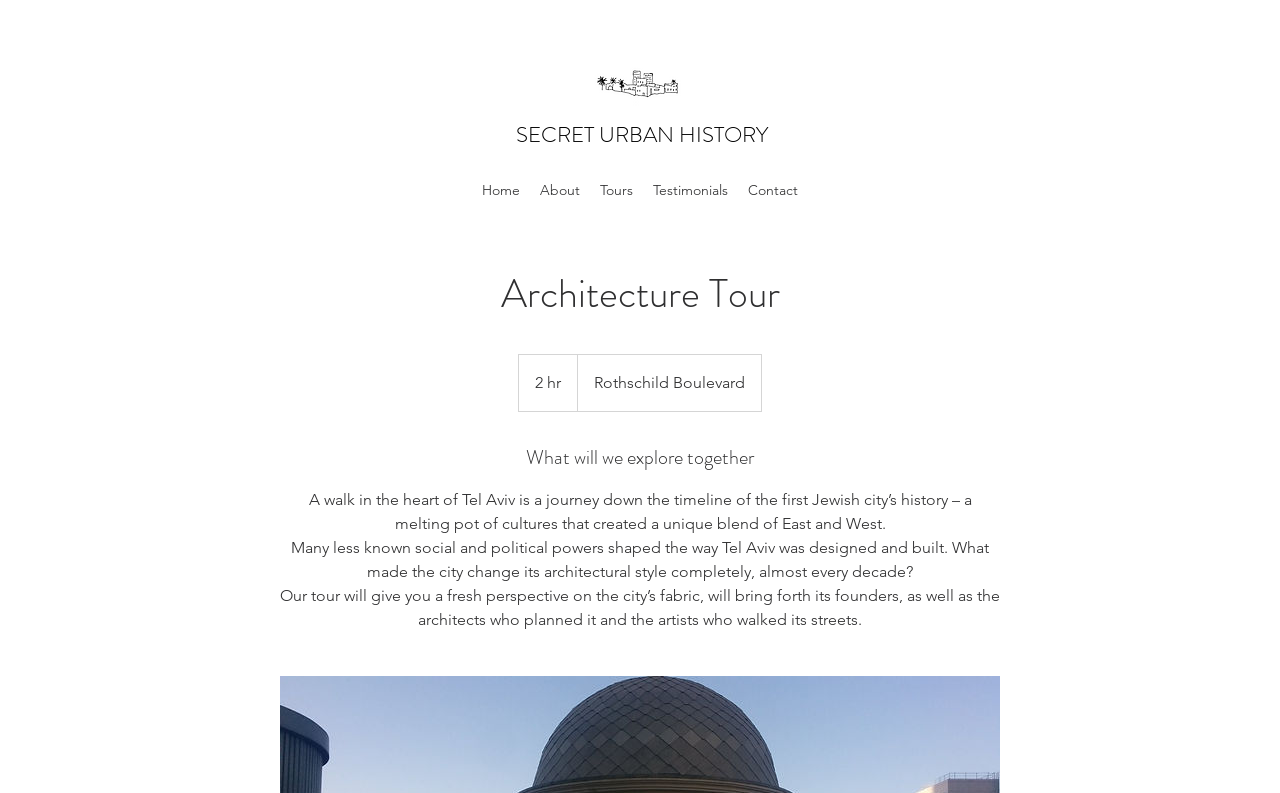Provide a comprehensive description of the webpage.

The webpage is about an architecture tour in Tel Aviv, specifically focusing on the city's history and cultural blend. At the top left of the page, there is a logo image, and next to it, a heading that reads "SECRET URBAN HISTORY". Below this, there is a navigation menu with links to different sections of the website, including "Home", "About", "Tours", "Testimonials", and "Contact".

On the right side of the navigation menu, there is a heading that reads "Architecture Tour" and below it, some details about the tour, including its duration ("2 hr") and location ("Rothschild Boulevard"). 

Further down the page, there is a heading that asks "What will we explore together" and below it, a lengthy paragraph that describes the tour's focus on Tel Aviv's history, cultural influences, and architectural development. The text explains that the tour will provide a fresh perspective on the city's fabric, its founders, architects, and artists.